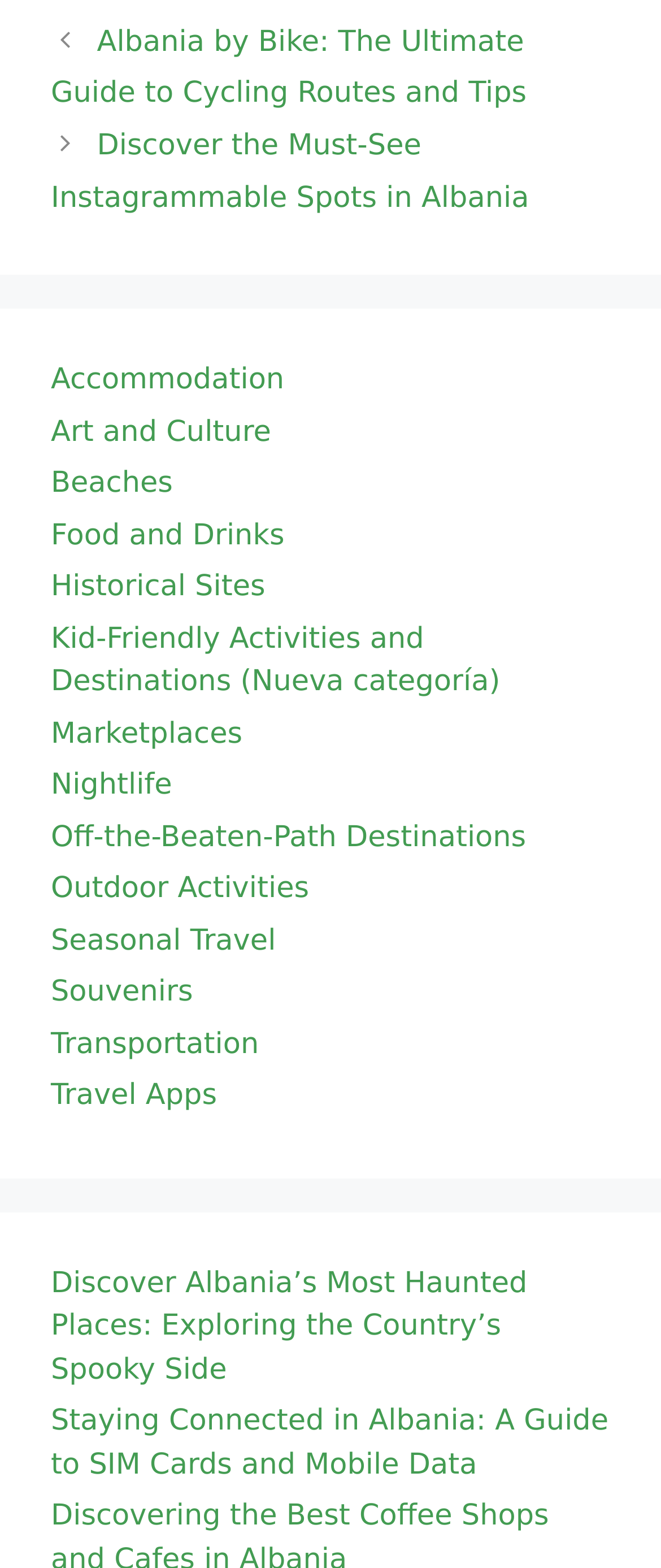Please find and report the bounding box coordinates of the element to click in order to perform the following action: "Click on 'Albania by Bike: The Ultimate Guide to Cycling Routes and Tips'". The coordinates should be expressed as four float numbers between 0 and 1, in the format [left, top, right, bottom].

[0.077, 0.016, 0.797, 0.071]